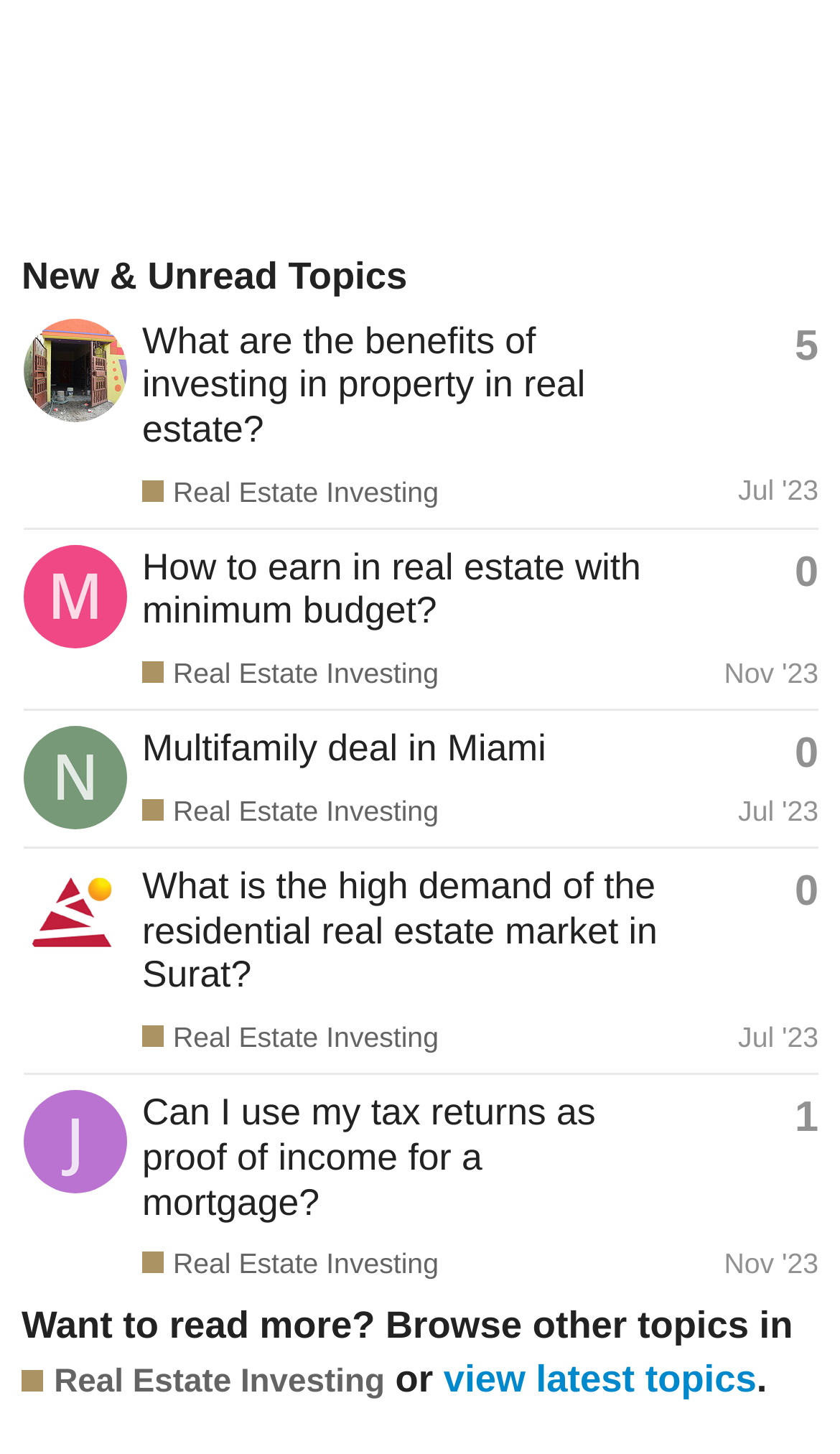Please locate the bounding box coordinates of the element's region that needs to be clicked to follow the instruction: "View topic 'What are the benefits of investing in property in real estate?'". The bounding box coordinates should be provided as four float numbers between 0 and 1, i.e., [left, top, right, bottom].

[0.027, 0.219, 0.974, 0.363]